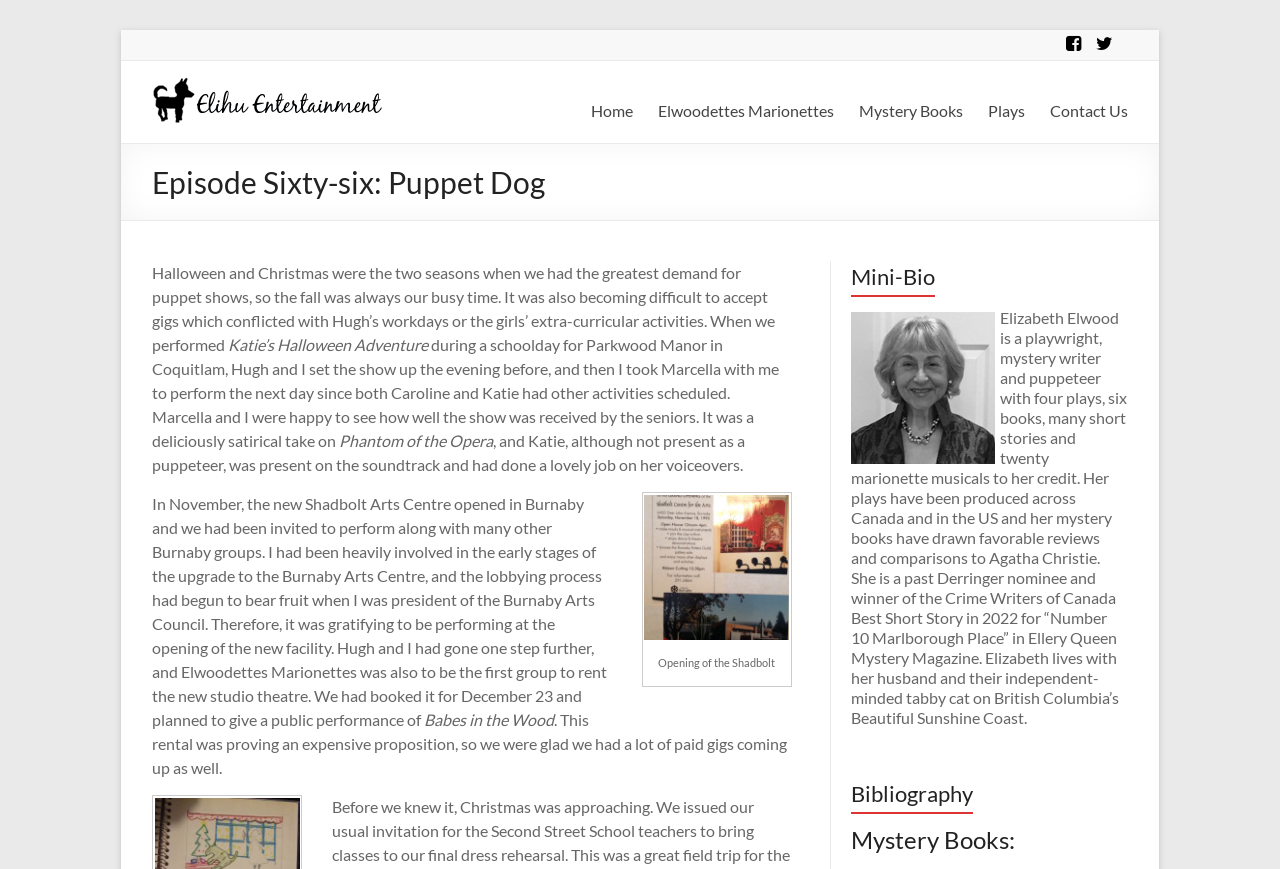What is the name of the marionette musical?
Please answer the question with a detailed and comprehensive explanation.

I found the answer by looking at the paragraph that mentions the new Shadbolt Arts Centre opening in Burnaby, where I saw a static text that mentions 'Babes in the Wood' as a marionette musical to be performed on December 23.